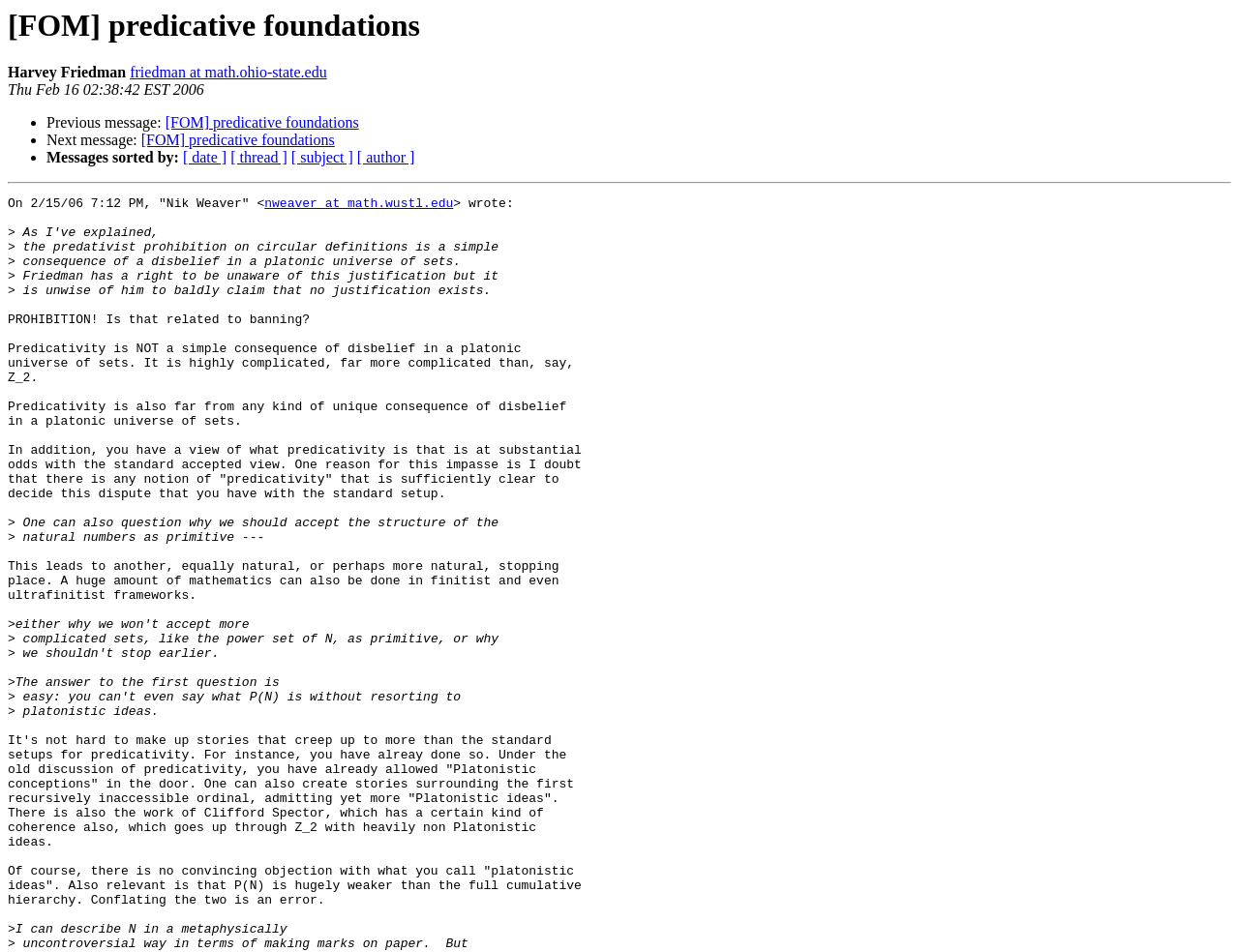Provide the bounding box coordinates for the area that should be clicked to complete the instruction: "Visit author's homepage".

[0.213, 0.207, 0.366, 0.222]